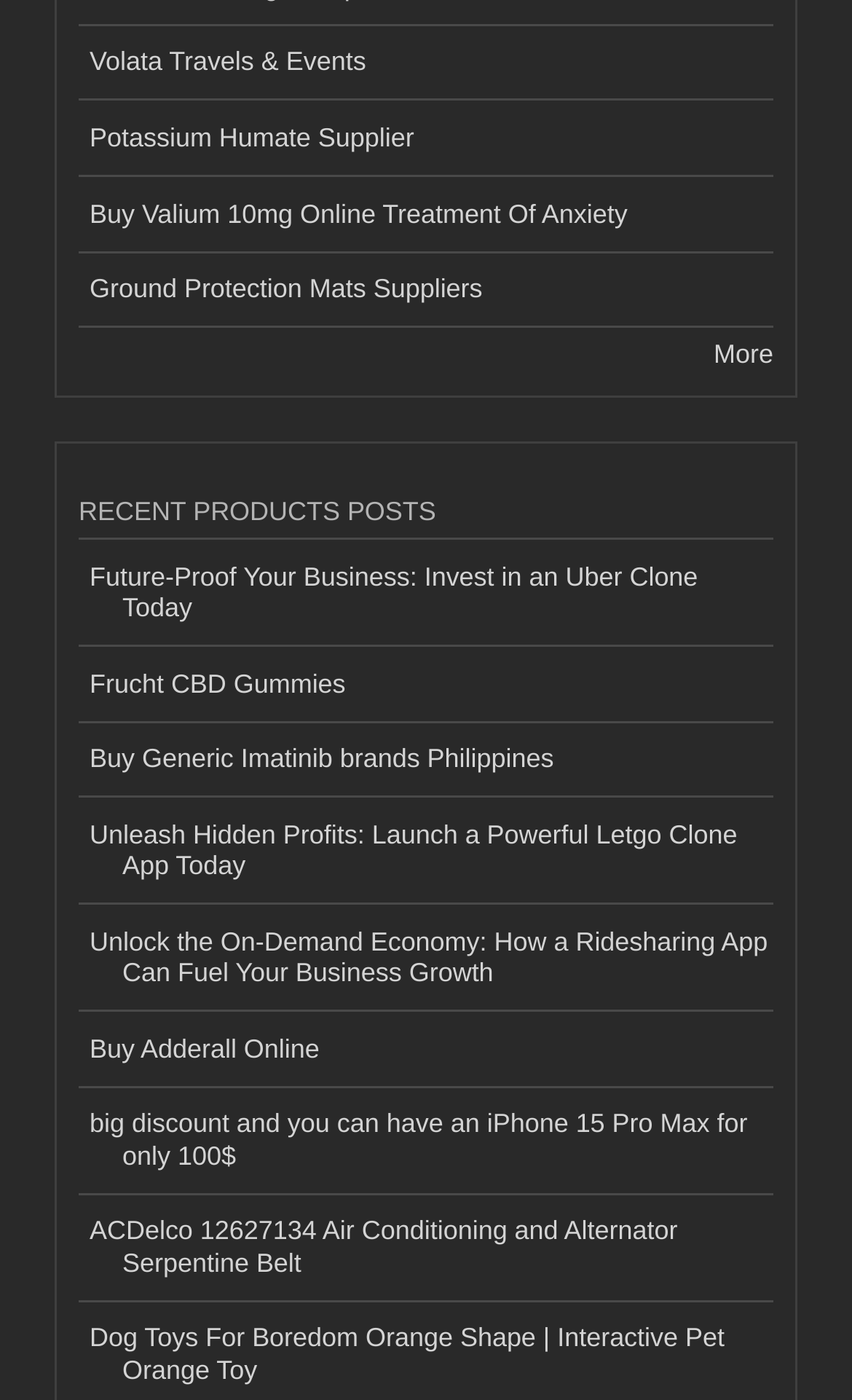Give a short answer using one word or phrase for the question:
Is there a link related to iPhone on the webpage?

Yes